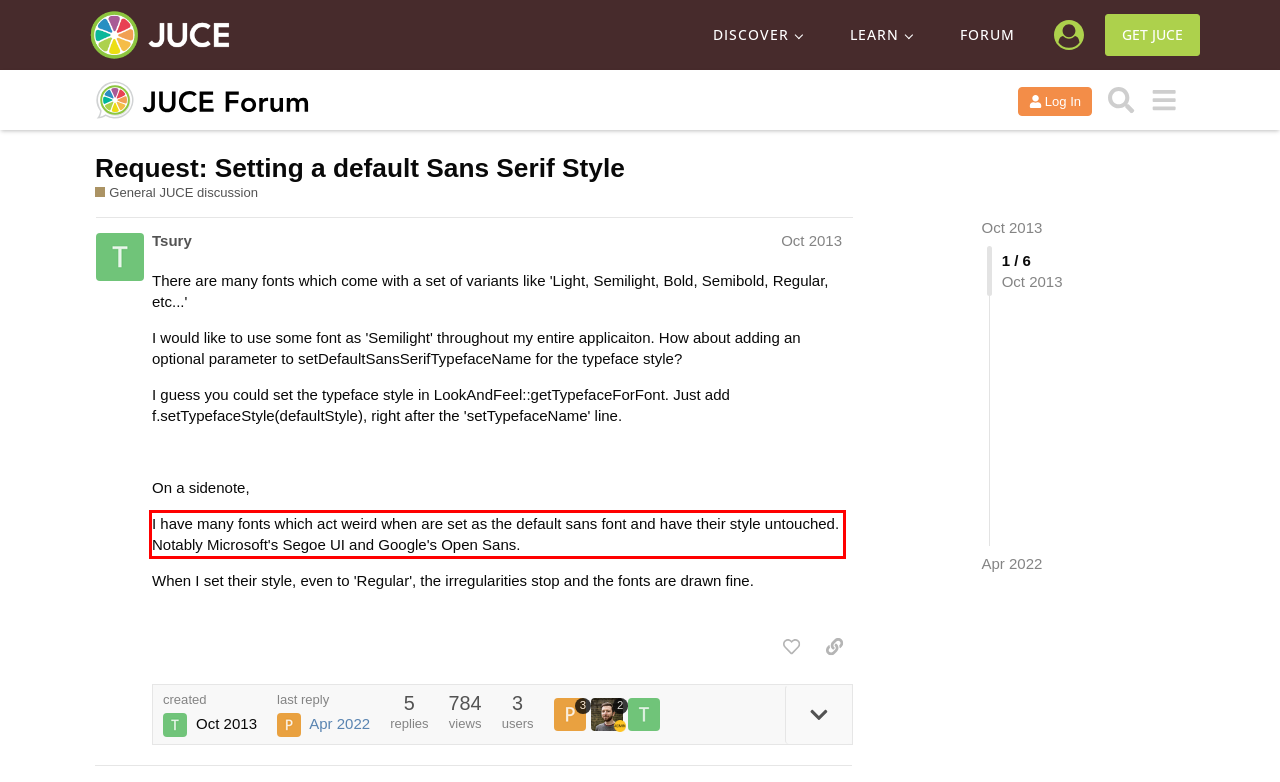Please identify and extract the text from the UI element that is surrounded by a red bounding box in the provided webpage screenshot.

I have many fonts which act weird when are set as the default sans font and have their style untouched. Notably Microsoft's Segoe UI and Google's Open Sans.